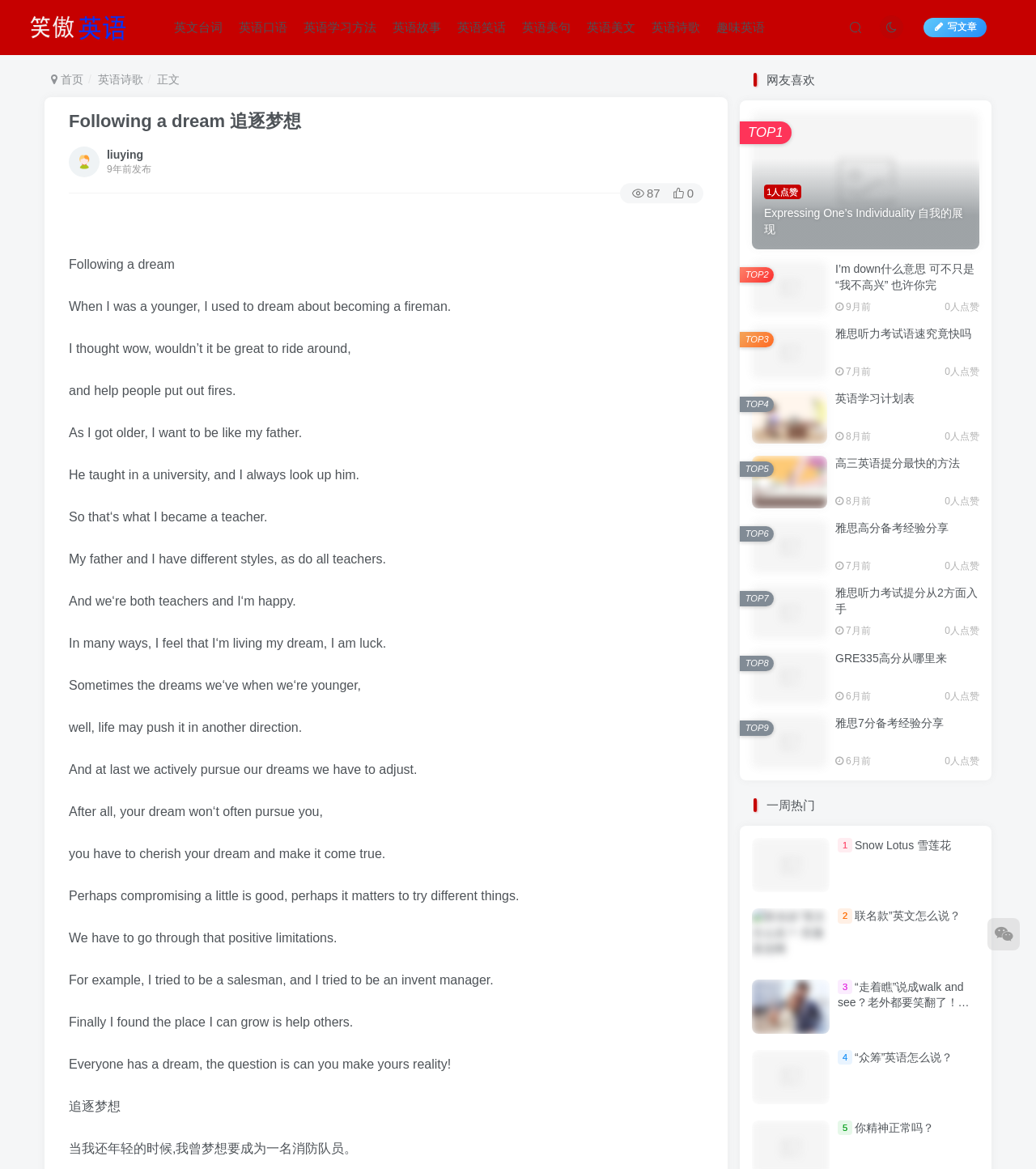Provide a one-word or one-phrase answer to the question:
What is the main topic of this webpage?

English learning